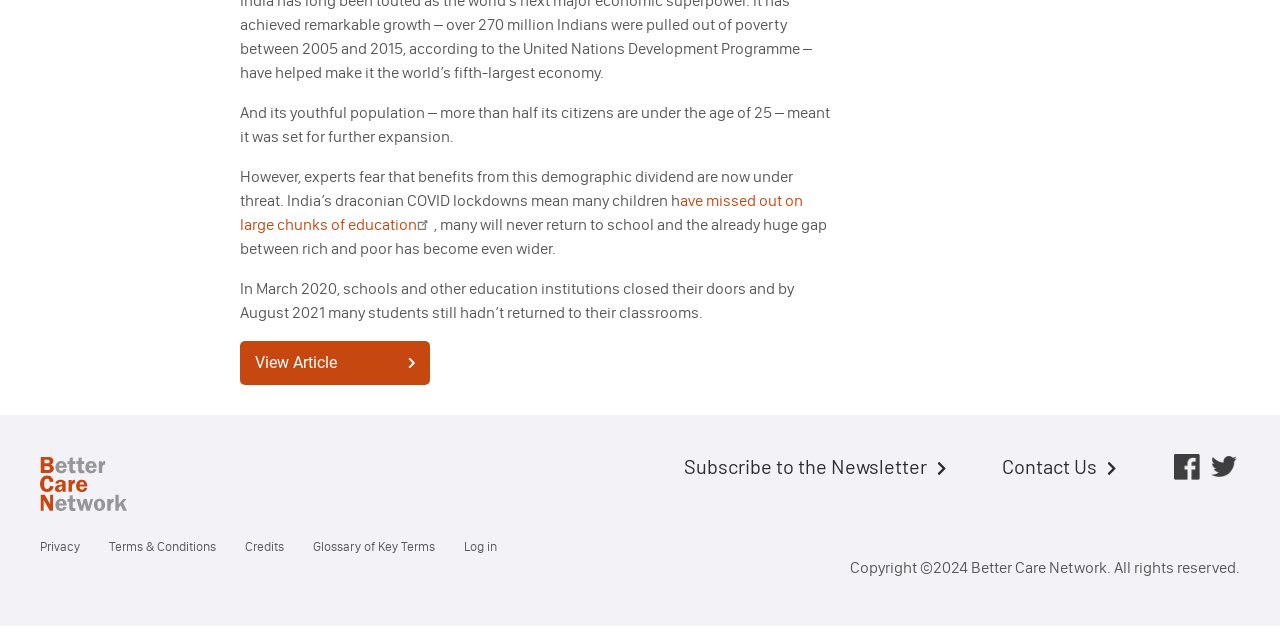Identify the bounding box for the UI element that is described as follows: "Terms & Conditions".

[0.085, 0.842, 0.169, 0.866]